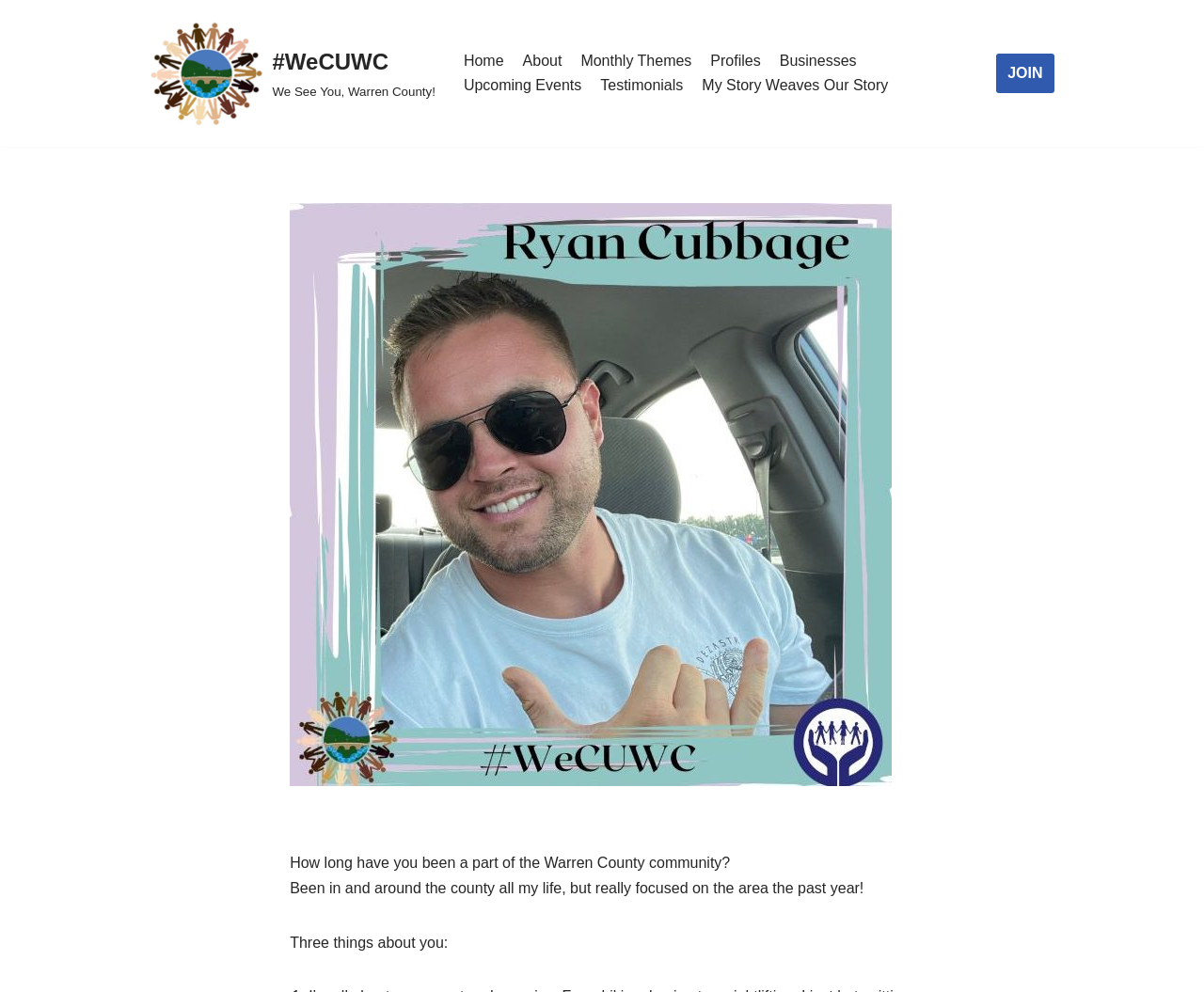Offer a thorough description of the webpage.

The webpage is about Ryan Cubbage, with a prominent title "#WeCUWC" and a subtitle "We See You, Warren County!". At the top-left corner, there is a "Skip to content" link. Below it, there is a primary menu with 7 links: "Home", "About", "Monthly Themes", "Profiles", "Businesses", "Upcoming Events", and "Testimonials". These links are arranged horizontally, with "Home" on the left and "Testimonials" on the right.

On the right side of the page, there is a "JOIN" link, which is accompanied by a text "How long have you been a part of the Warren County community?" and a response "Been in and around the county all my life, but really focused on the area the past year!". Below this response, there is another text "Three things about you:".